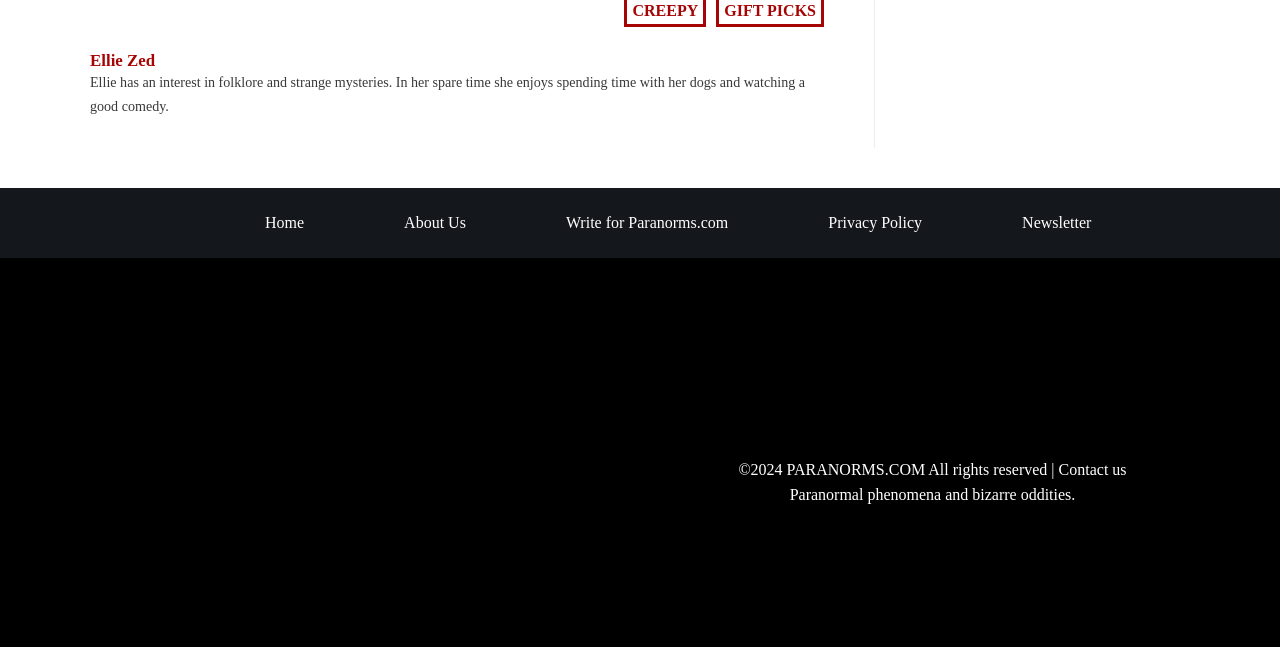Can you pinpoint the bounding box coordinates for the clickable element required for this instruction: "contact us"? The coordinates should be four float numbers between 0 and 1, i.e., [left, top, right, bottom].

[0.827, 0.712, 0.88, 0.738]